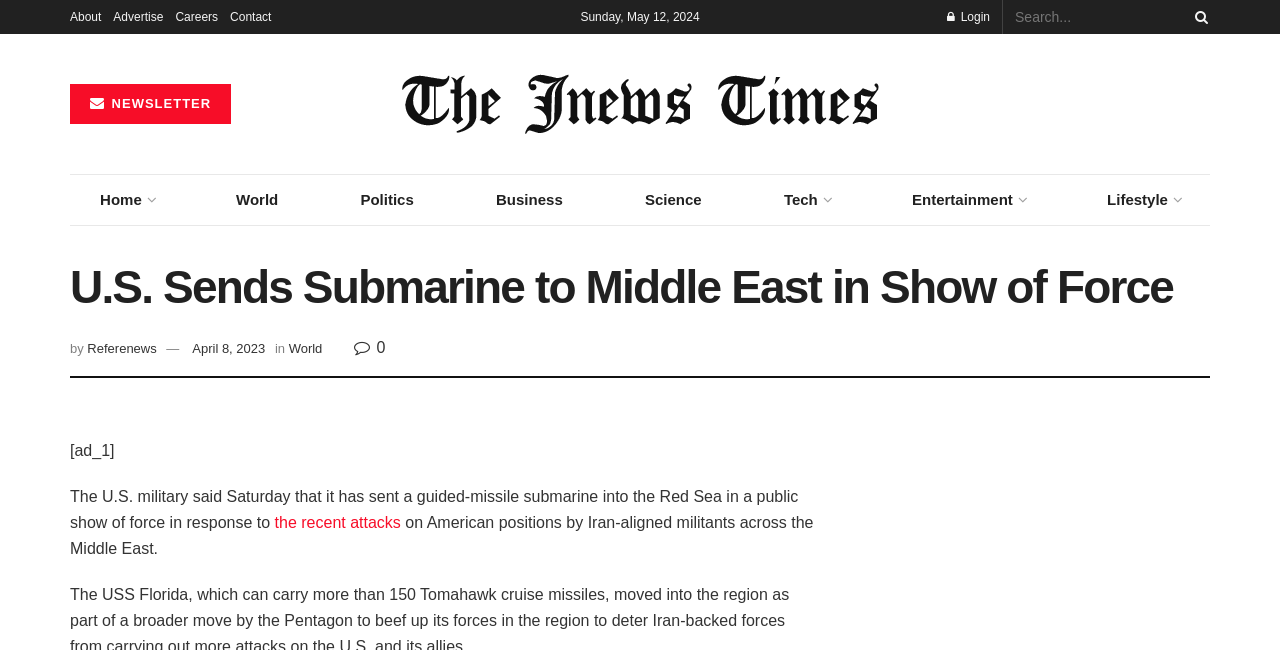Please reply to the following question with a single word or a short phrase:
What is the name of the newsletter mentioned on the webpage?

NEWSLETTER